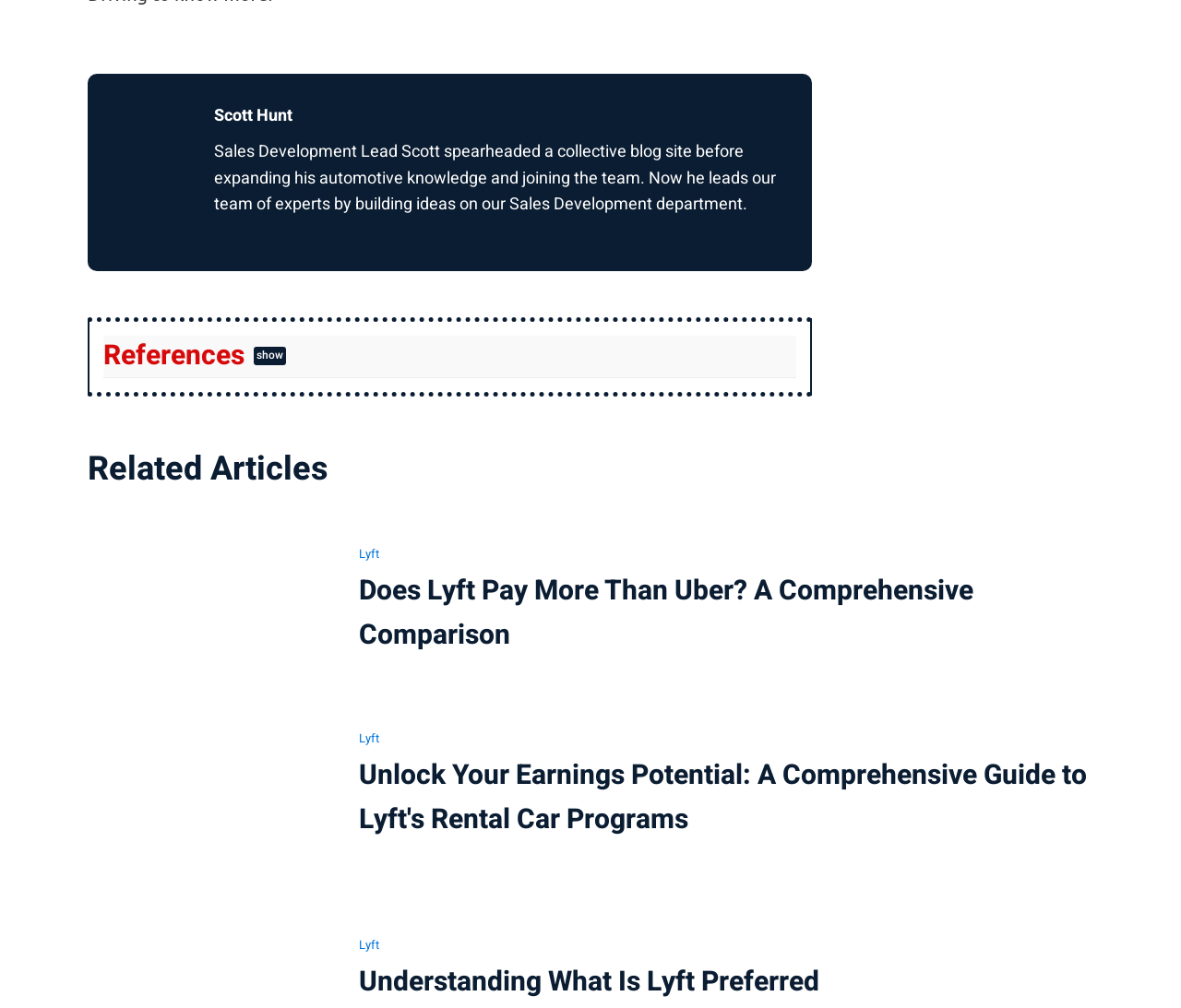How many references are listed?
Look at the image and answer the question using a single word or phrase.

4